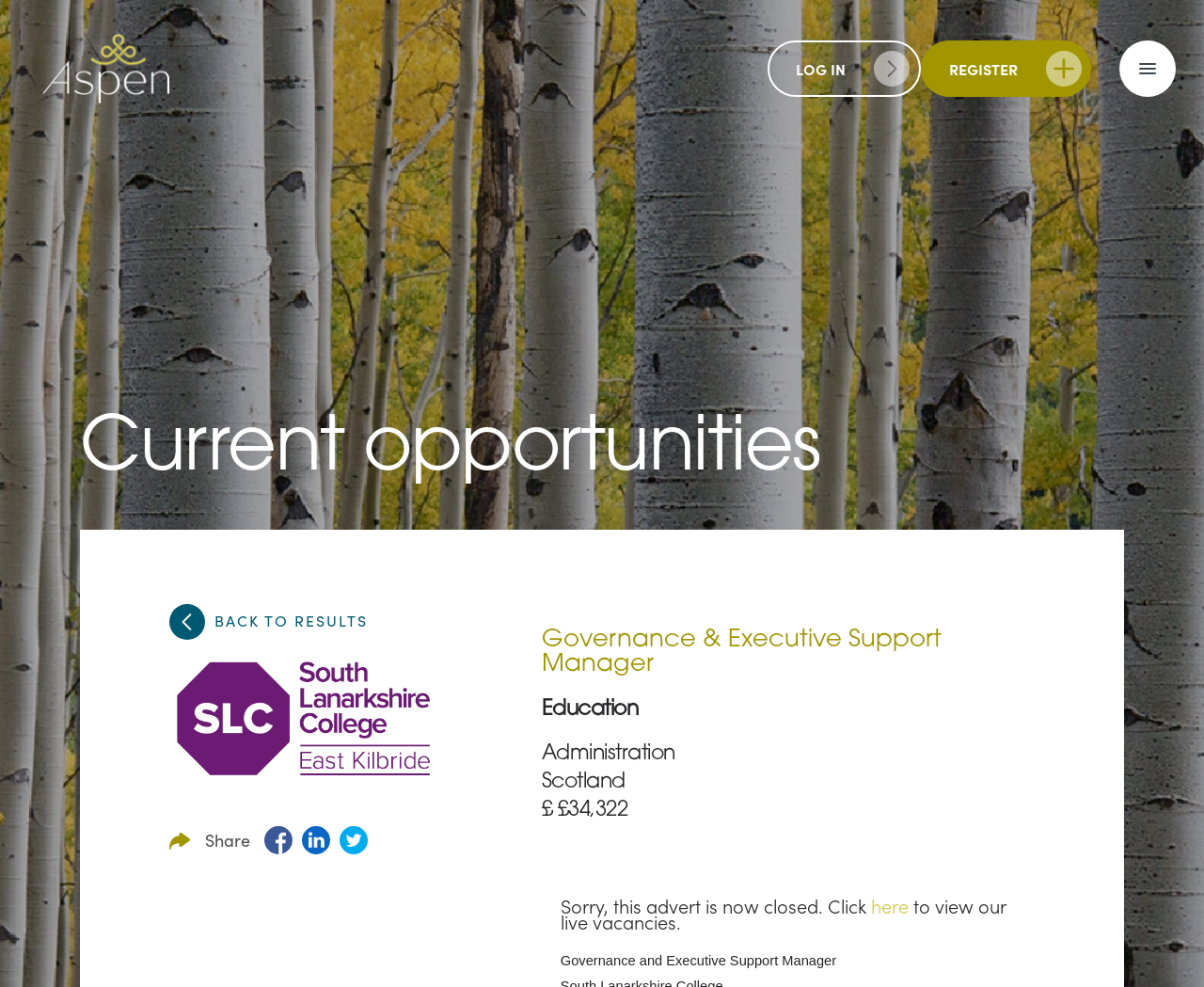Locate the bounding box coordinates of the region to be clicked to comply with the following instruction: "Click REGISTER". The coordinates must be four float numbers between 0 and 1, in the form [left, top, right, bottom].

[0.765, 0.041, 0.906, 0.098]